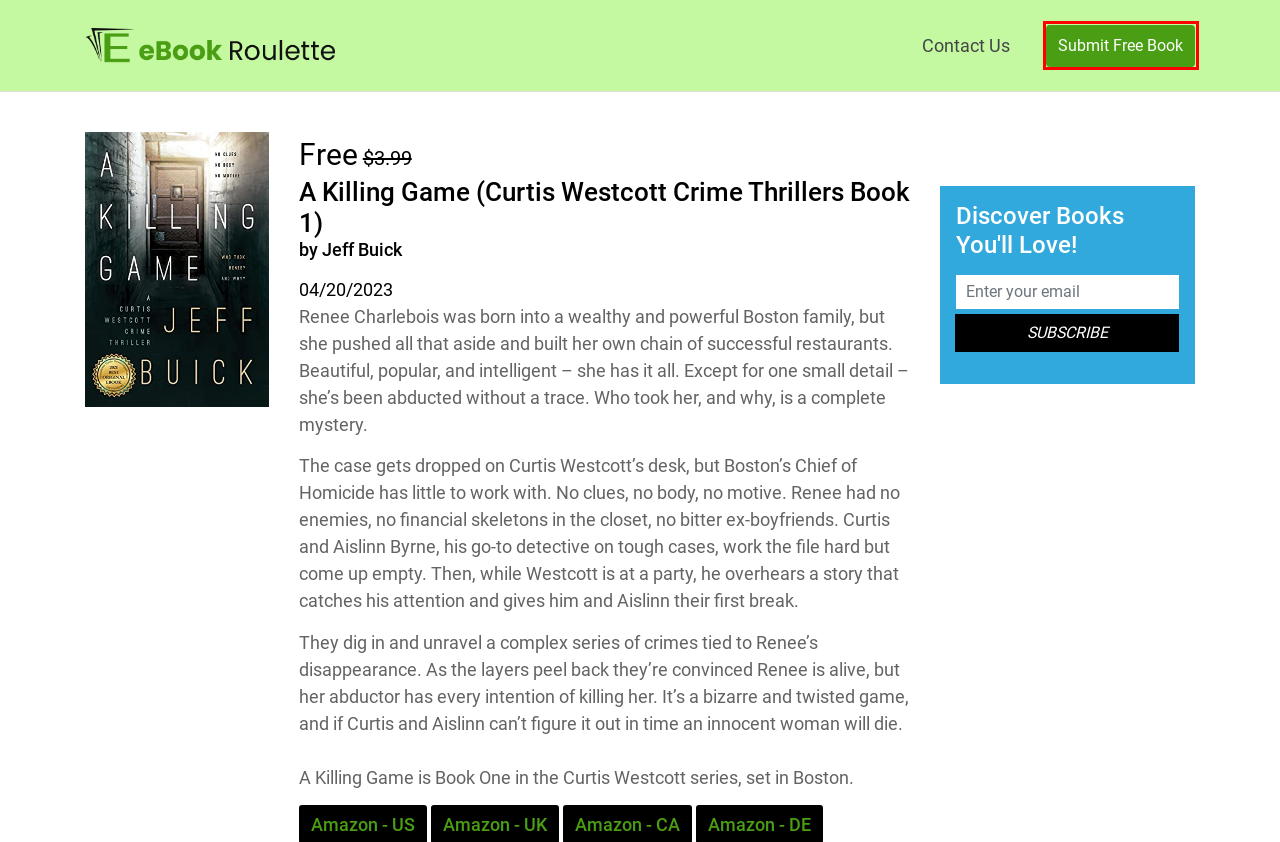You are given a screenshot of a webpage with a red bounding box around an element. Choose the most fitting webpage description for the page that appears after clicking the element within the red bounding box. Here are the candidates:
A. Crime – Ebookroulette
B. Book Promotion - CraveBooks
C. Ebookroulette
D. Long Novel – 320-650 Pages – Ebookroulette
E. Amazon.nl
F. Amazon.com.mx
G. Amazon.in
H. Contact Us – Ebookroulette

B